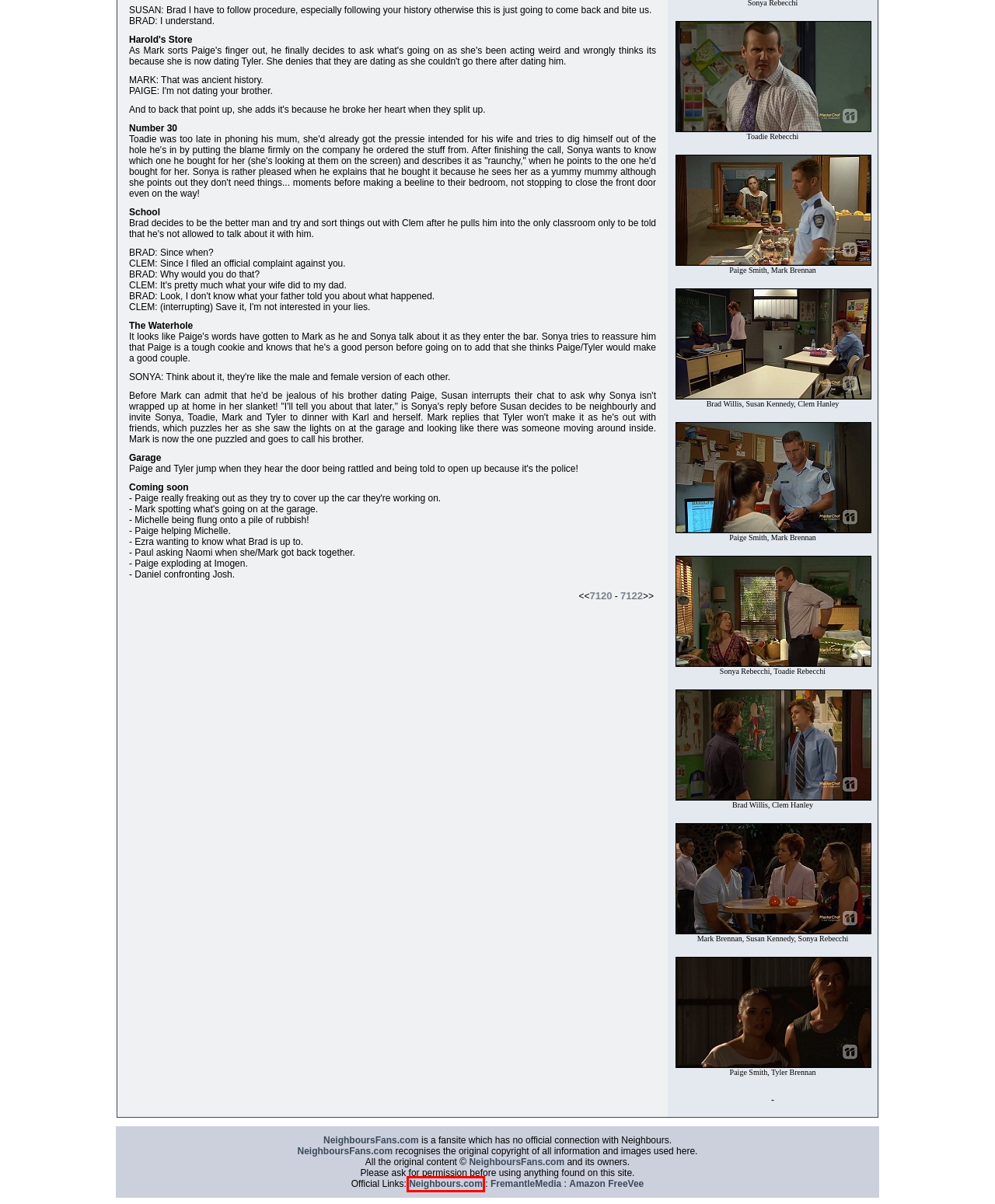Examine the screenshot of a webpage with a red bounding box around a UI element. Your task is to identify the webpage description that best corresponds to the new webpage after clicking the specified element. The given options are:
A. Neighbours Episodes from 1991 - NeighboursEpisodes.com
B. Neighbours Episodes from 1996 - NeighboursEpisodes.com
C. Watch Neighbours – Iconic Episodes | Prime Video
D. NeighboursFans.com - Neighbours forum - spoilers, news, episodes, pictures and more!
E. Neighbours
F. Neighbours Episodes from 2002 - NeighboursEpisodes.com
G. Neighbours Episodes from 1998 - NeighboursEpisodes.com
H. Irresistible Entertainment | Fremantle

E